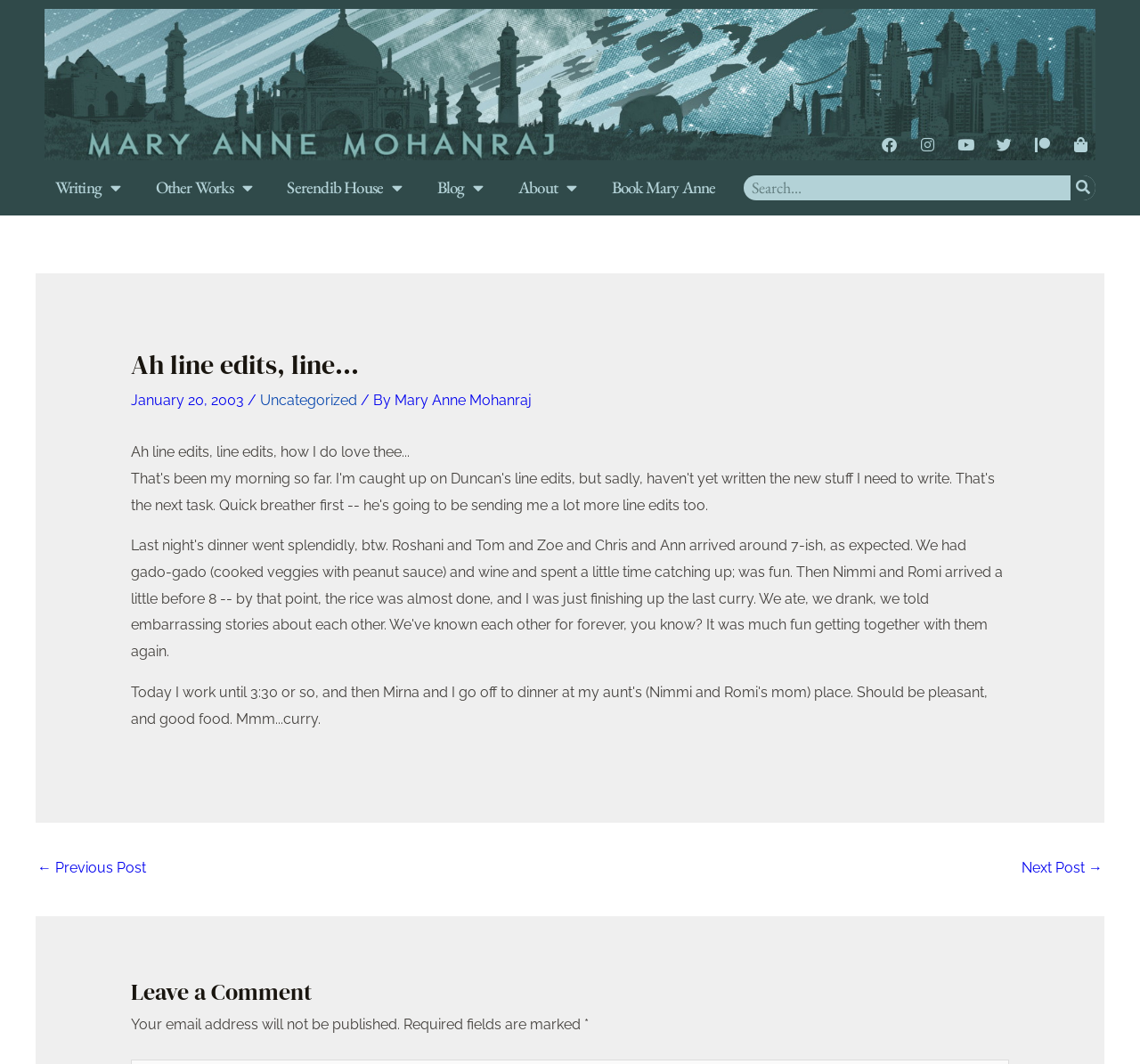What is the purpose of the search box?
Look at the image and provide a short answer using one word or a phrase.

To search the website